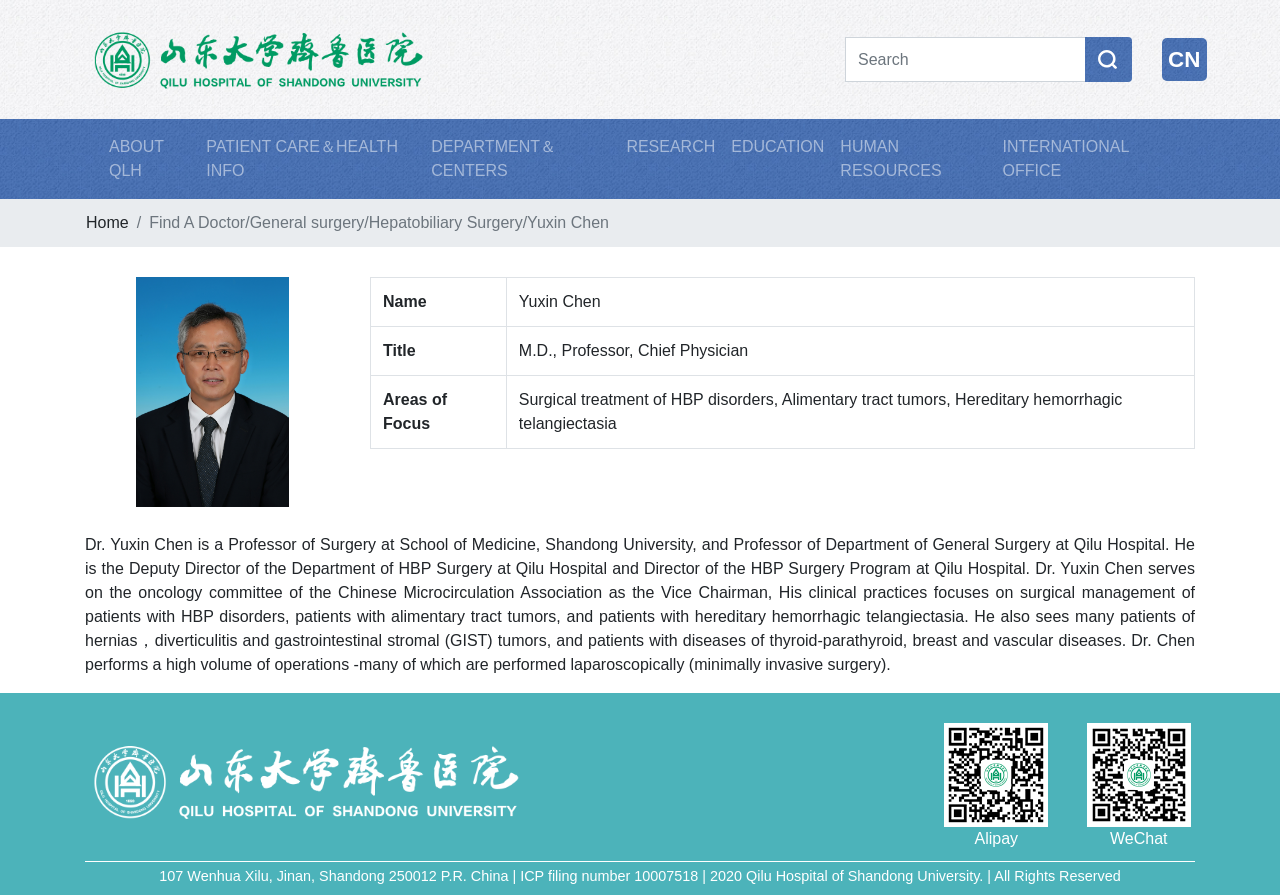Show the bounding box coordinates for the element that needs to be clicked to execute the following instruction: "Contact Qilu Hospital". Provide the coordinates in the form of four float numbers between 0 and 1, i.e., [left, top, right, bottom].

[0.124, 0.97, 0.876, 0.988]